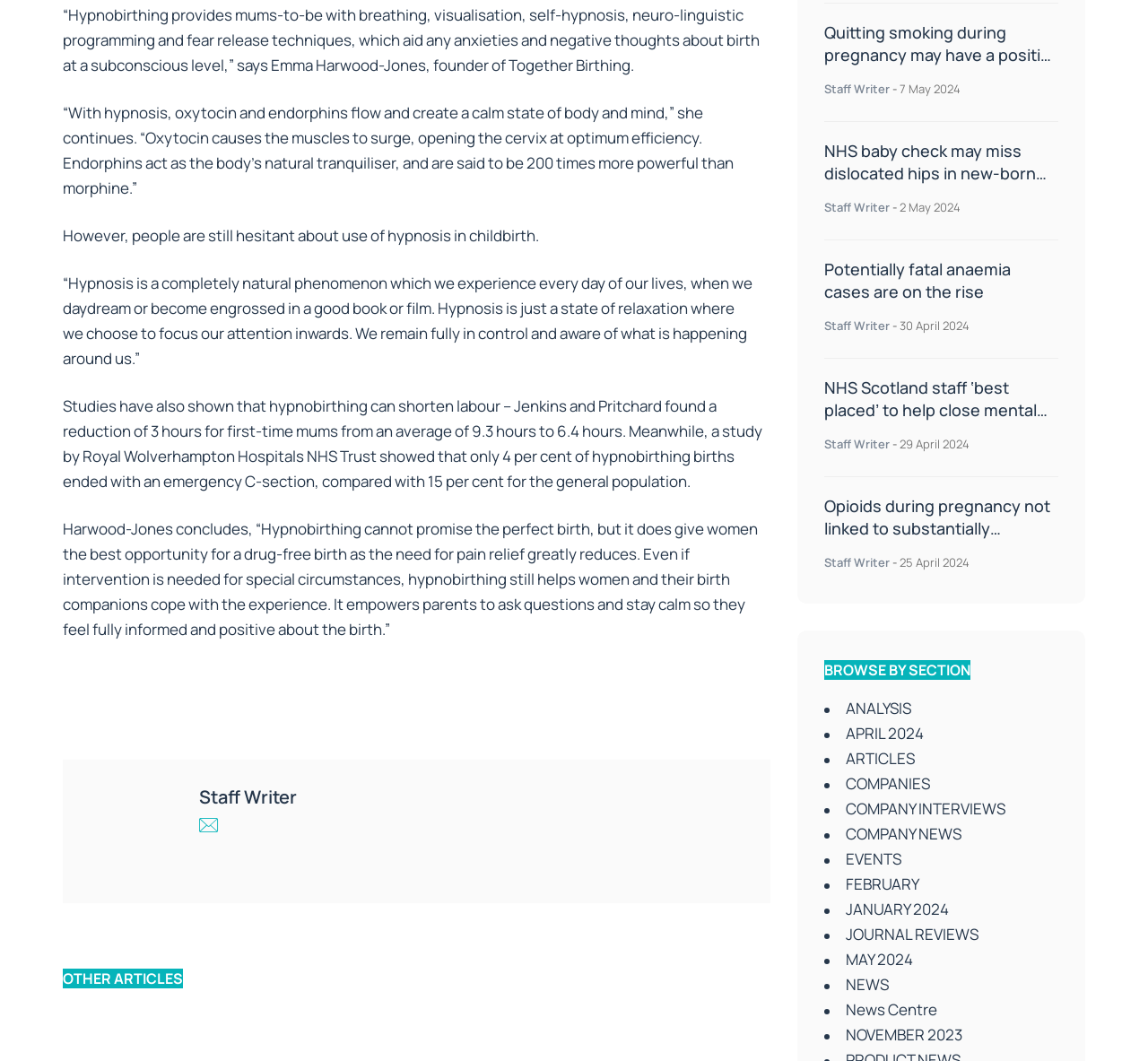Identify the bounding box coordinates of the region I need to click to complete this instruction: "Read article about hypnobirthing".

[0.055, 0.004, 0.662, 0.071]